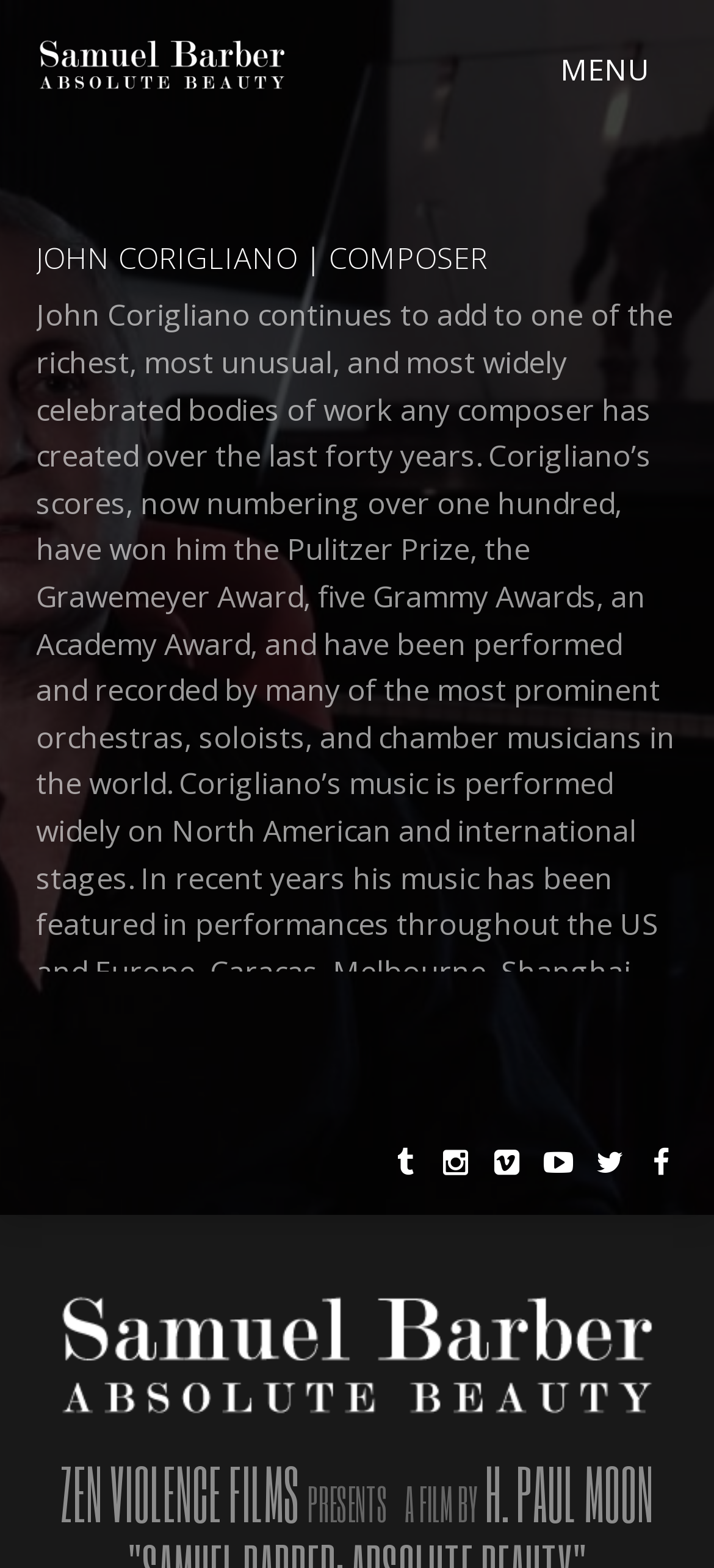Using the image as a reference, answer the following question in as much detail as possible:
What is the name of the film production company?

The webpage has a static text 'ZEN VIOLENCE FILMS' at the bottom, indicating that it is the production company behind the documentary film.